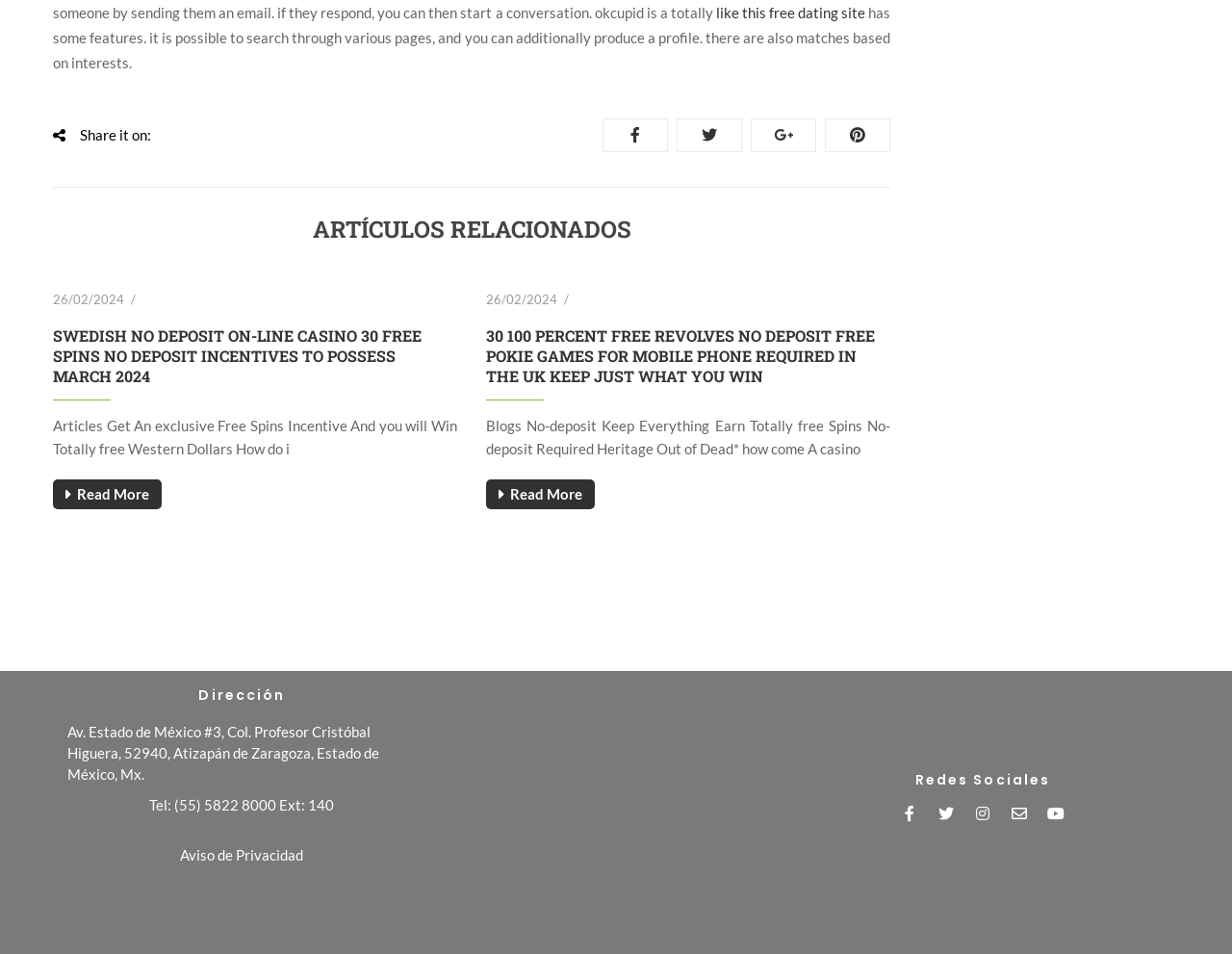Please determine the bounding box coordinates of the element to click on in order to accomplish the following task: "Purchase a mini-massage gift certificate". Ensure the coordinates are four float numbers ranging from 0 to 1, i.e., [left, top, right, bottom].

None